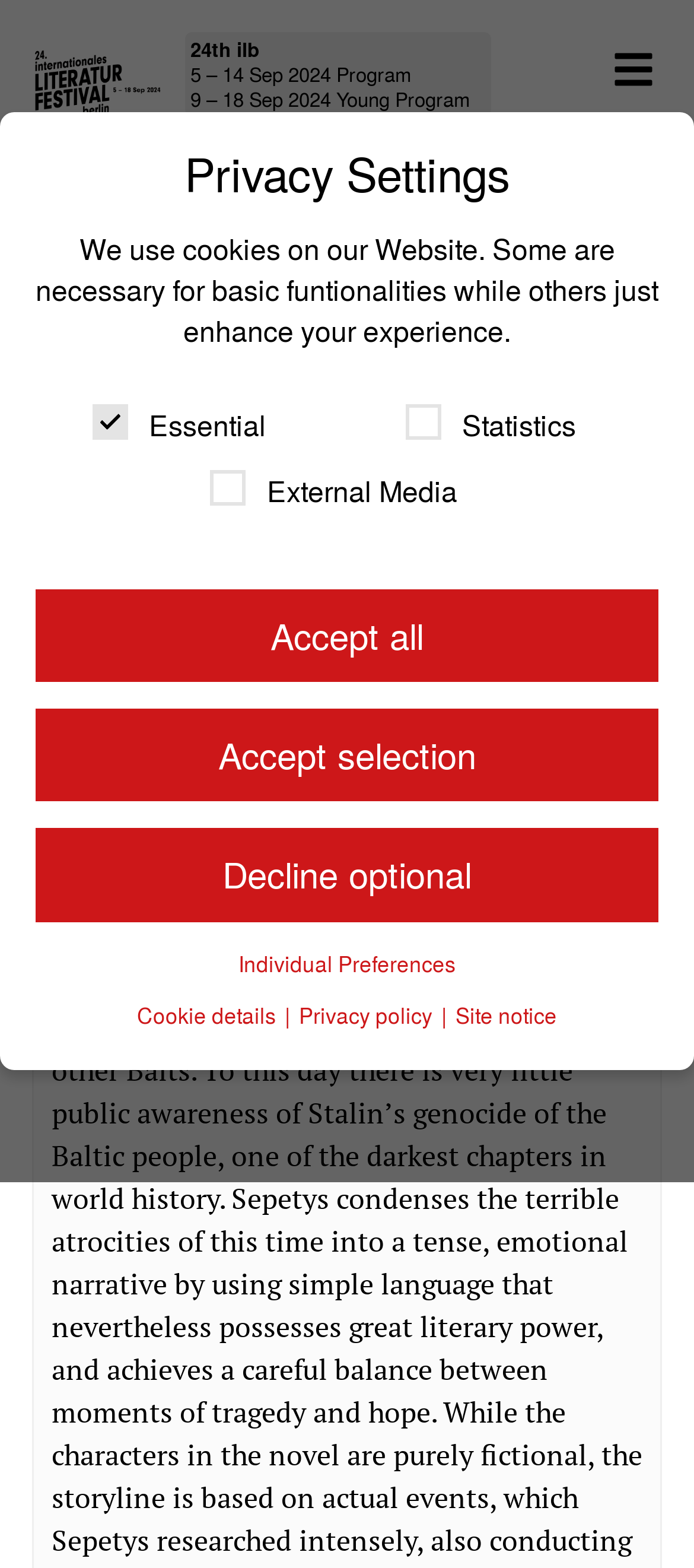Answer the following query with a single word or phrase:
What is the degree that Ruta Sepetys graduated with from Hillsdale College?

BS in International Finance